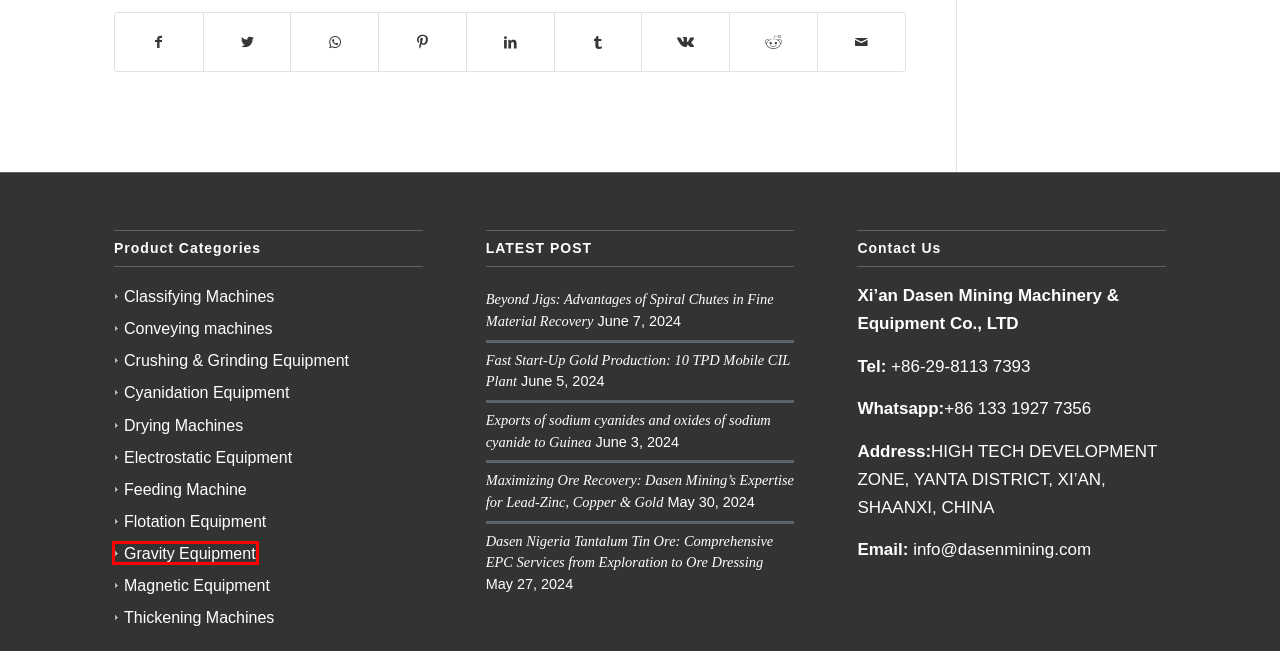You see a screenshot of a webpage with a red bounding box surrounding an element. Pick the webpage description that most accurately represents the new webpage after interacting with the element in the red bounding box. The options are:
A. Feeding Machine Archives - Dasen Mining
B. Crushing & Grinding Equipment Archives - Dasen Mining
C. About Dasen: ore mining machinery leader company
D. CONTACT US - Dasen Mining
E. EPC - Dasen Mining
F. VK | 登录
G. Thickening Machines Archives - Dasen Mining
H. Gravity Equipment Archives - Dasen Mining

H